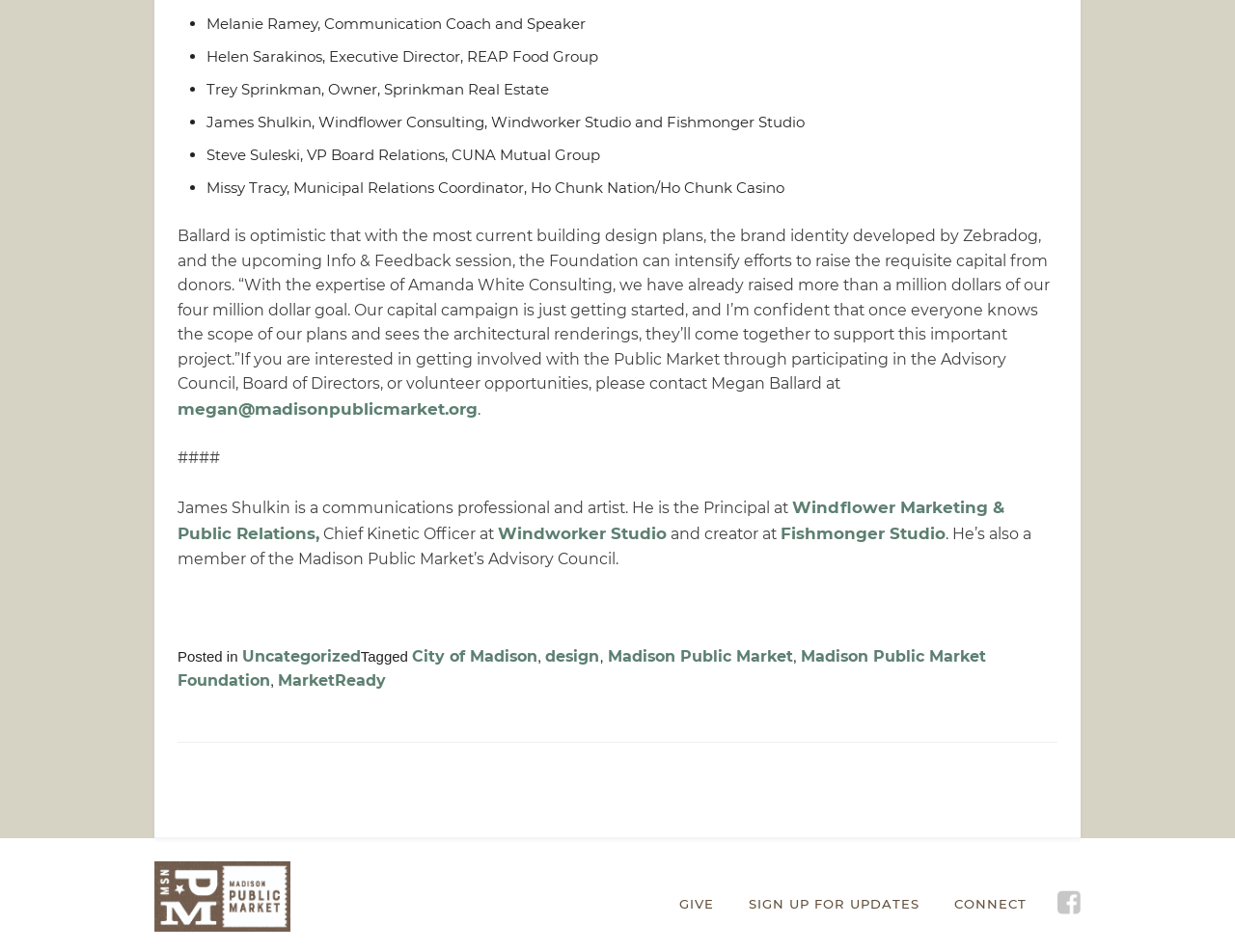Using the provided description Madison Public Market, find the bounding box coordinates for the UI element. Provide the coordinates in (top-left x, top-left y, bottom-right x, bottom-right y) format, ensuring all values are between 0 and 1.

[0.492, 0.68, 0.642, 0.699]